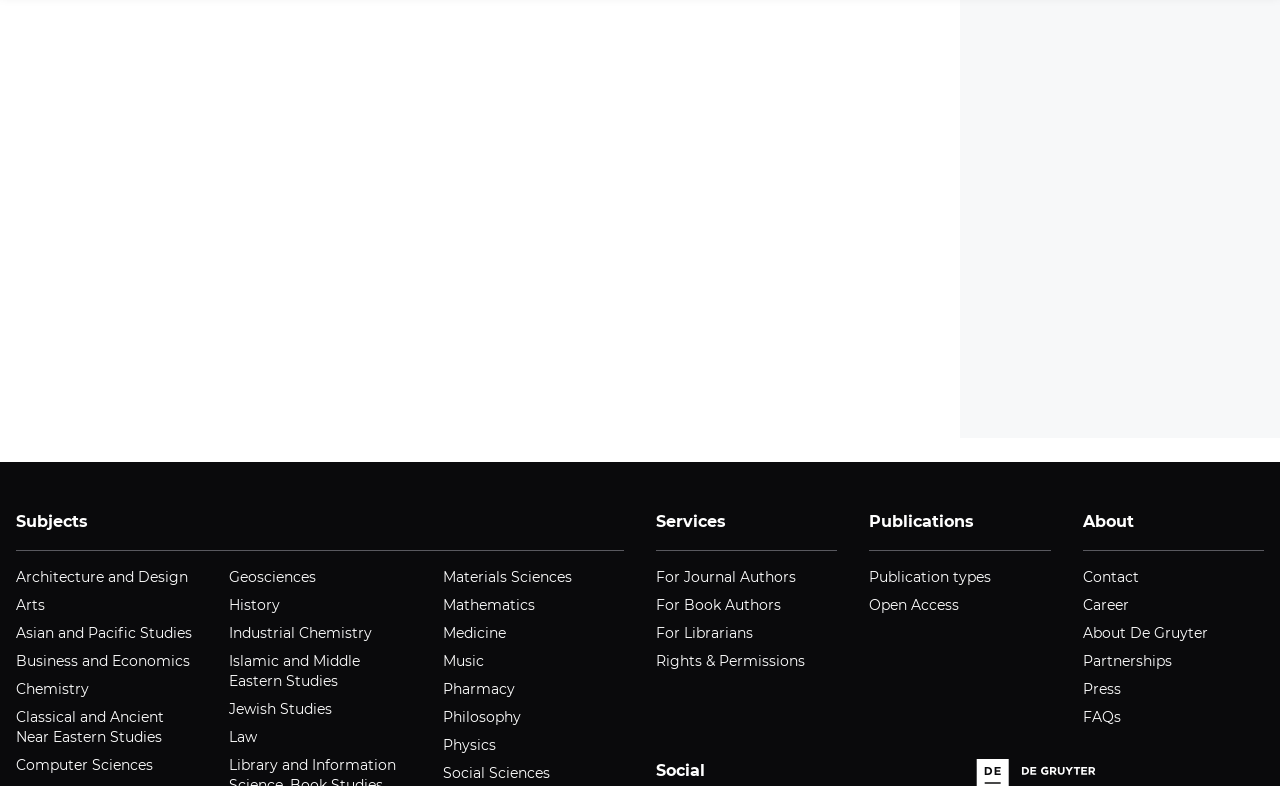What is the 'About' section about?
Offer a detailed and full explanation in response to the question.

The 'About' section is likely a section that provides information about the organization or company behind the website, De Gruyter. It may include details on their mission, history, and other relevant information.